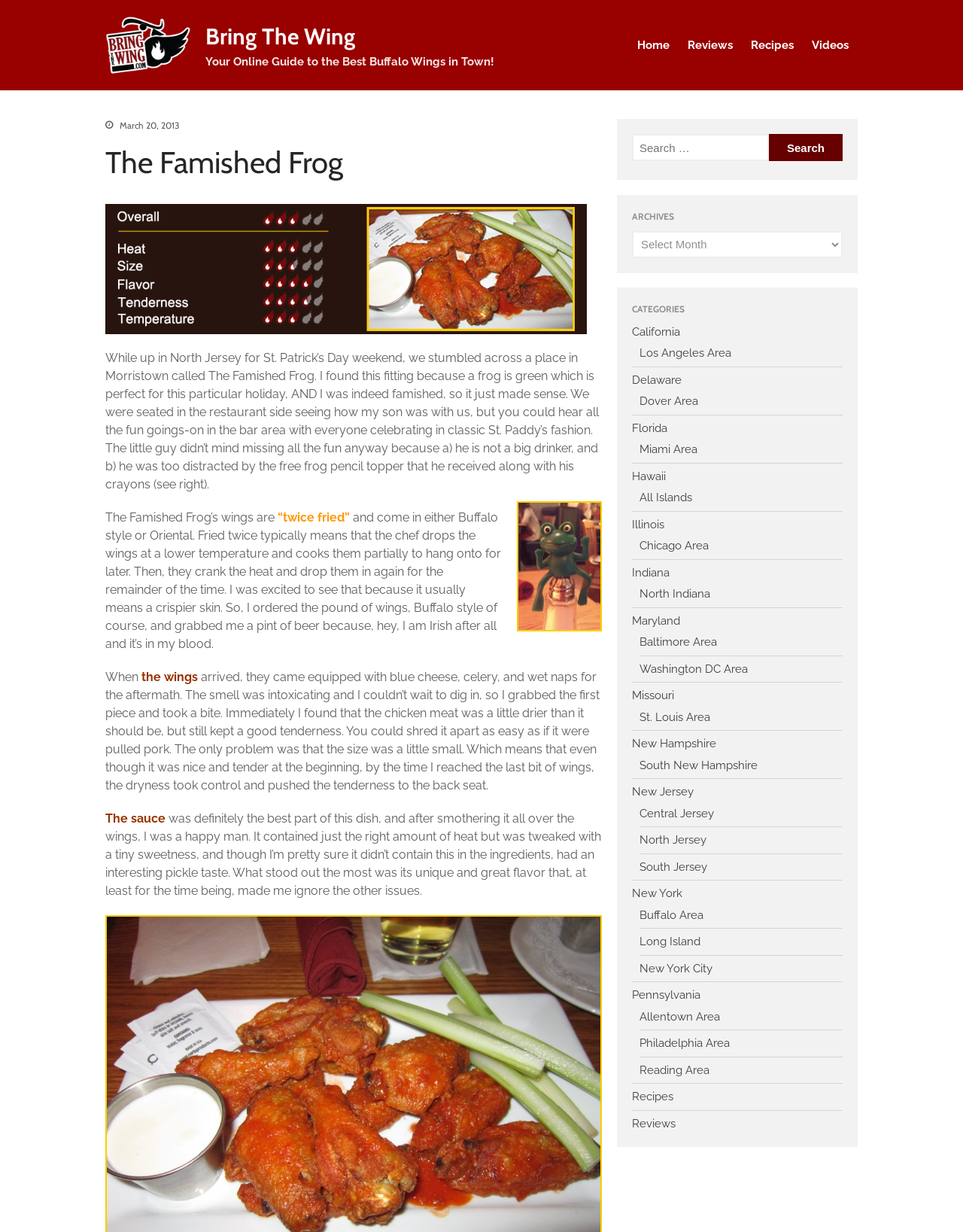What is the holiday being celebrated in the story?
Please give a well-detailed answer to the question.

The holiday being celebrated in the story can be inferred from the text of the webpage, specifically in the sentence 'While up in North Jersey for St. Patrick’s Day weekend, we stumbled across a place in Morristown called The Famished Frog.'